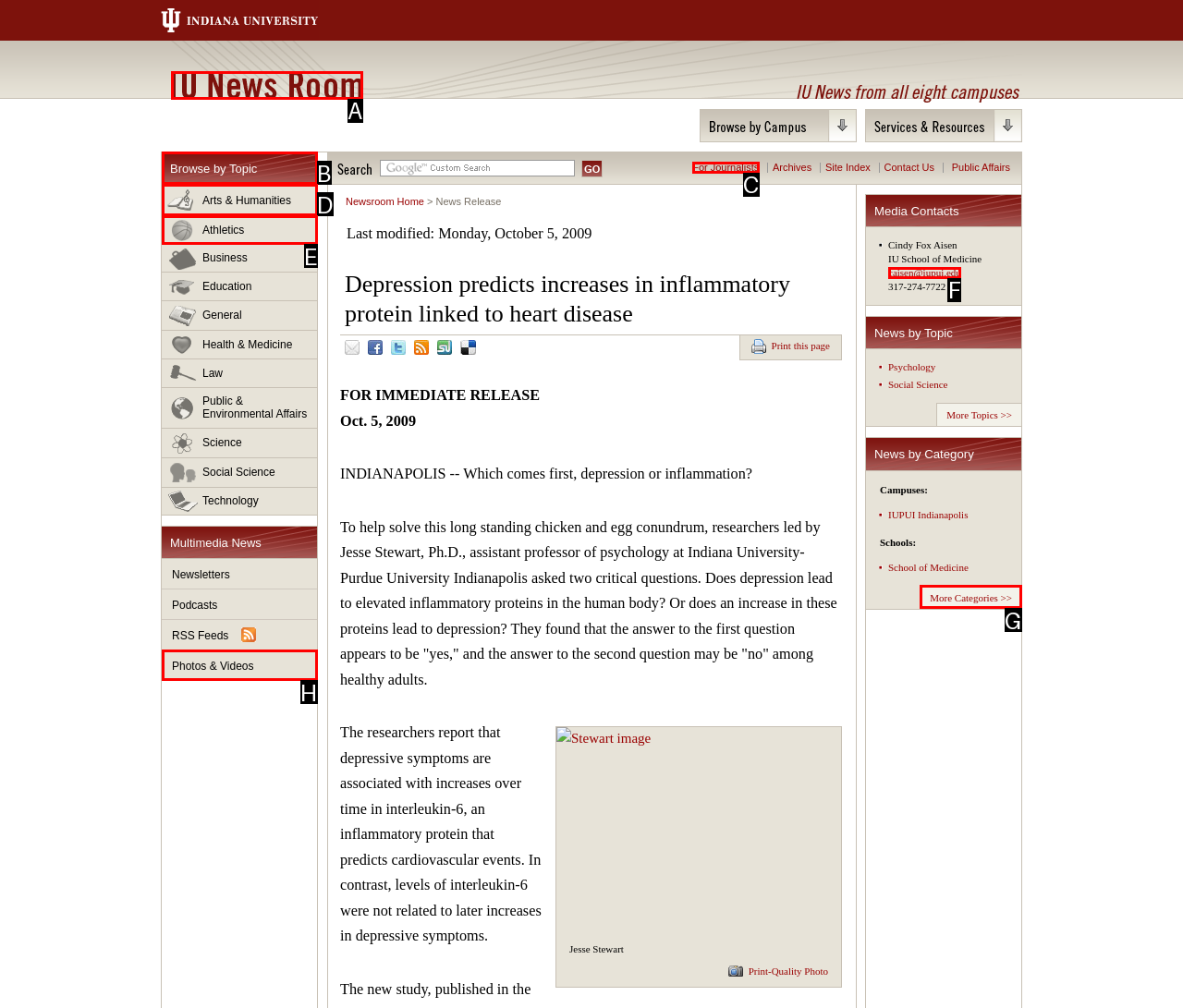Identify the correct UI element to click to follow this instruction: Browse news by topic
Respond with the letter of the appropriate choice from the displayed options.

B